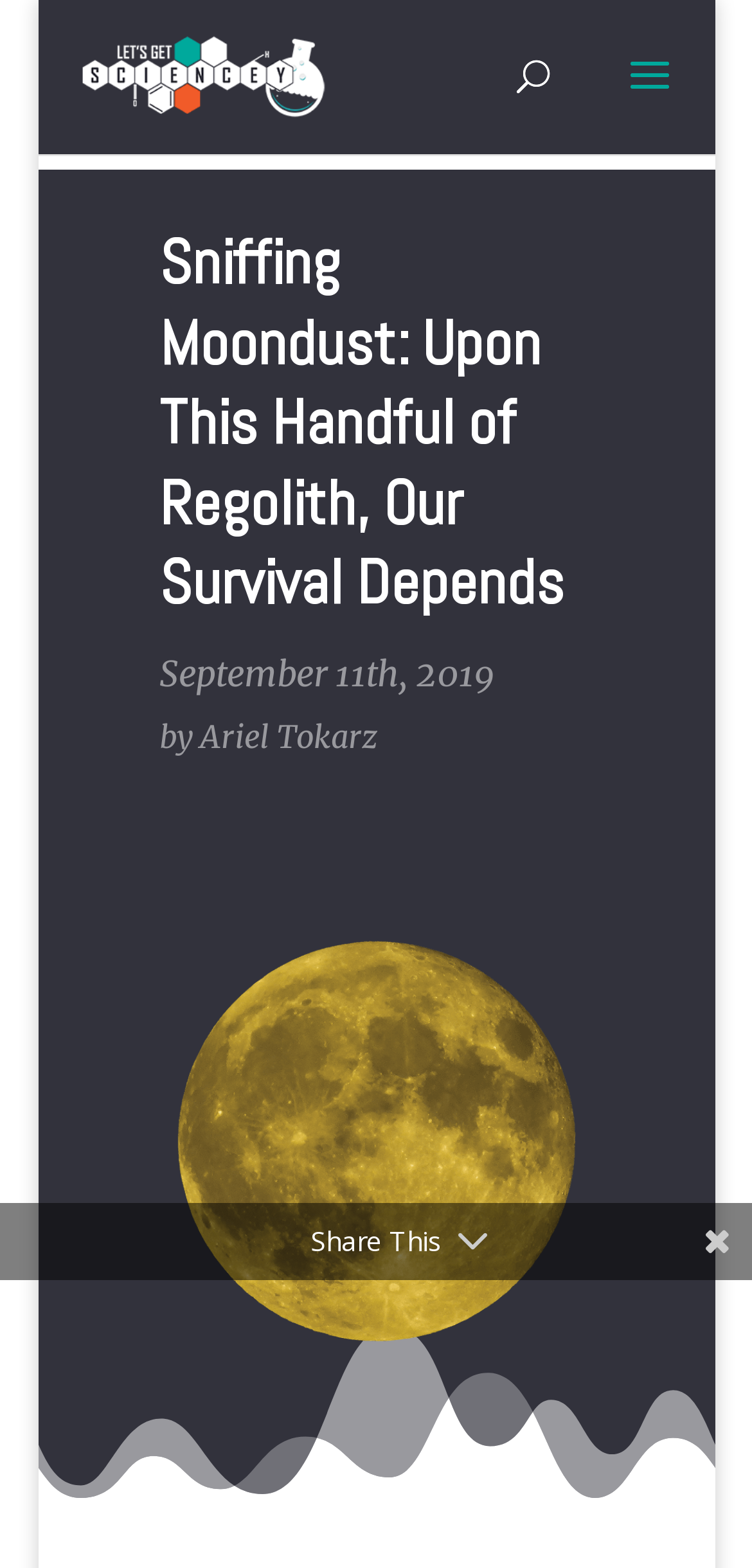Look at the image and answer the question in detail:
Who is the author of the article?

I found the author's name by looking at the text element that says 'by Ariel Tokarz' which is located below the date of the article.